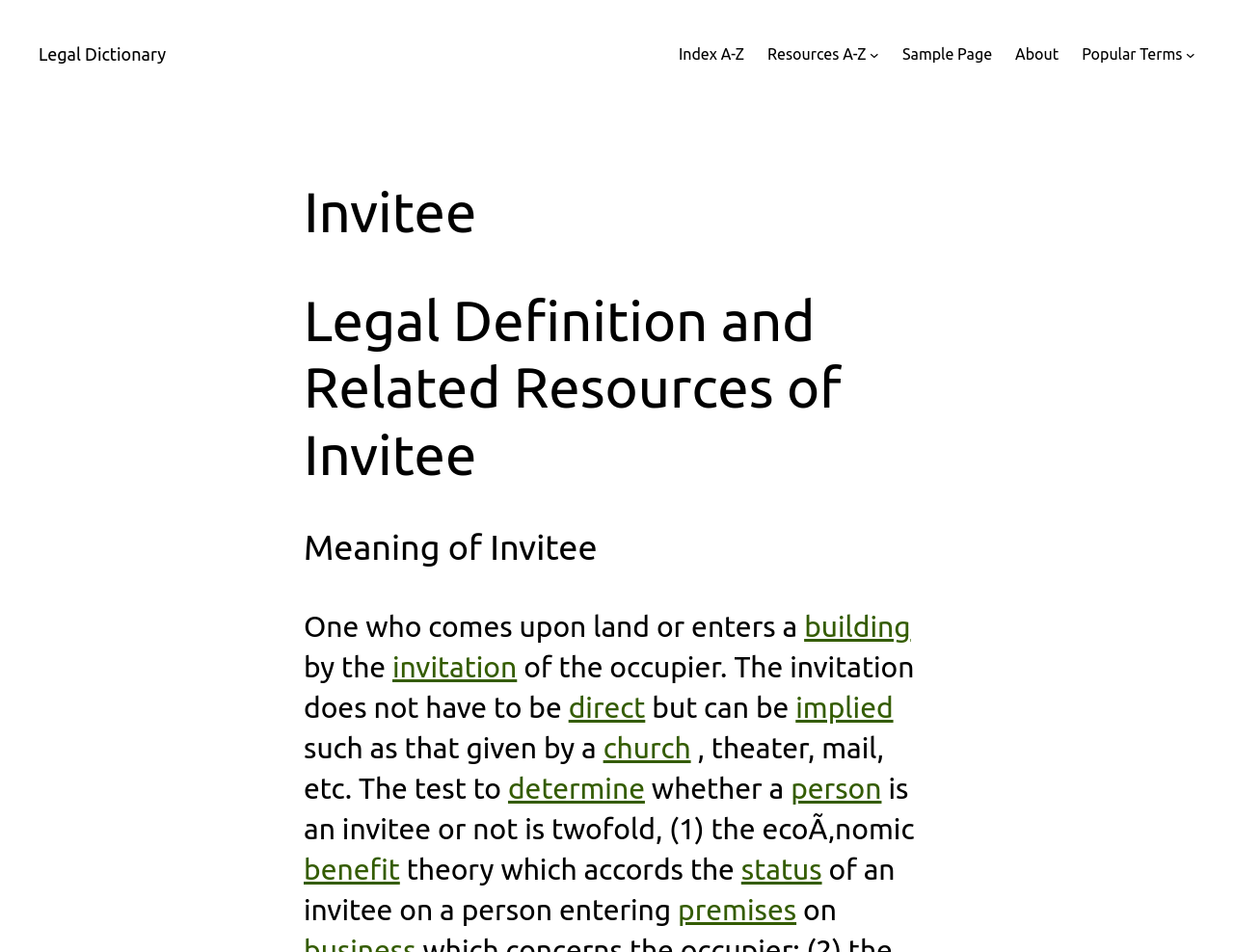Extract the bounding box of the UI element described as: "Popular Terms".

[0.877, 0.044, 0.958, 0.07]